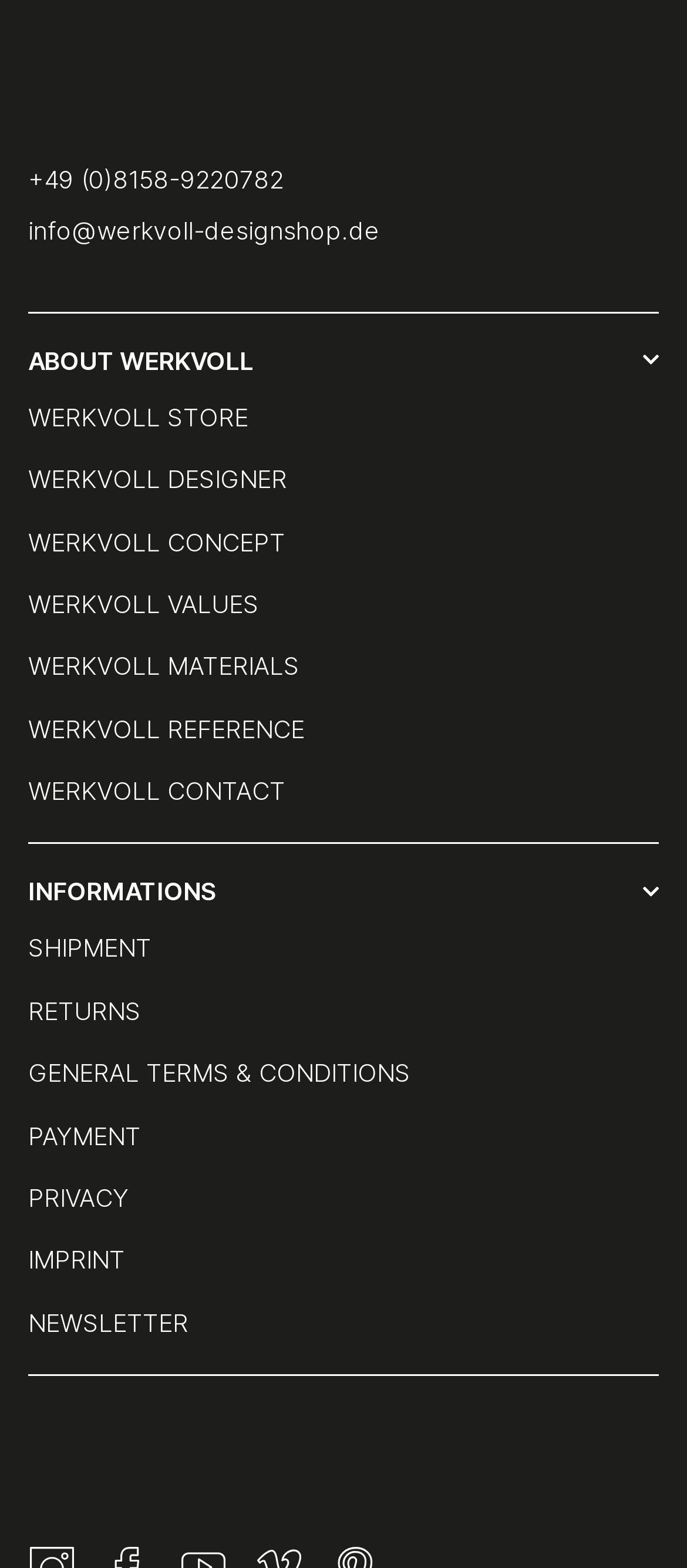Provide a brief response to the question below using a single word or phrase: 
What is the phone number on the webpage?

+49 (0)8158-9220782